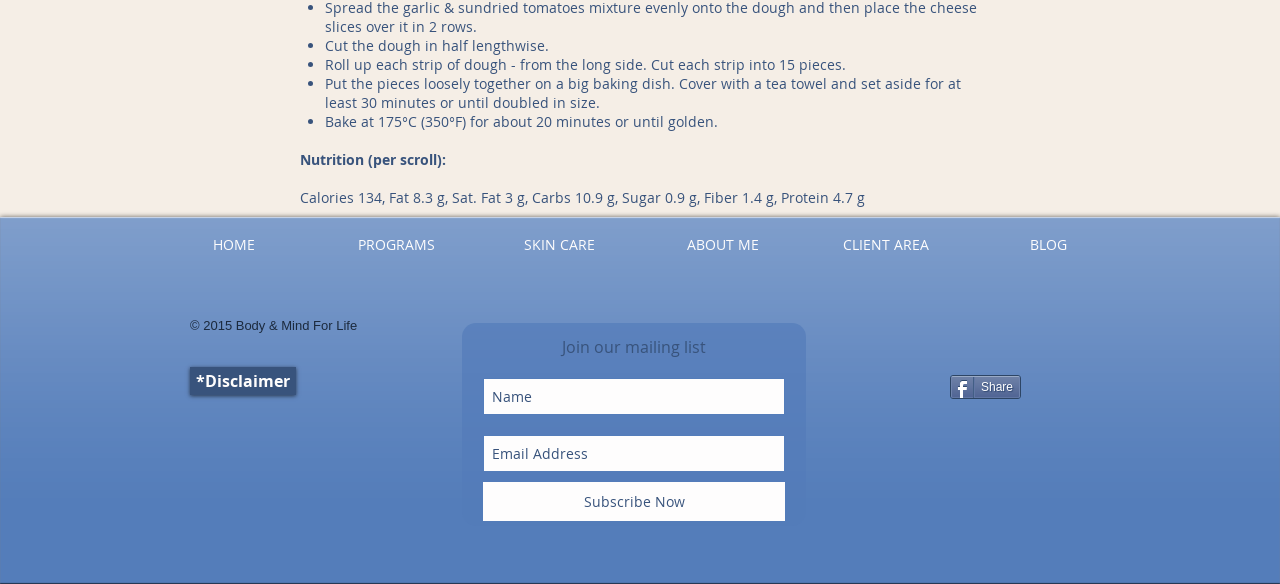How many pieces should each strip of dough be cut into?
Respond to the question with a single word or phrase according to the image.

15